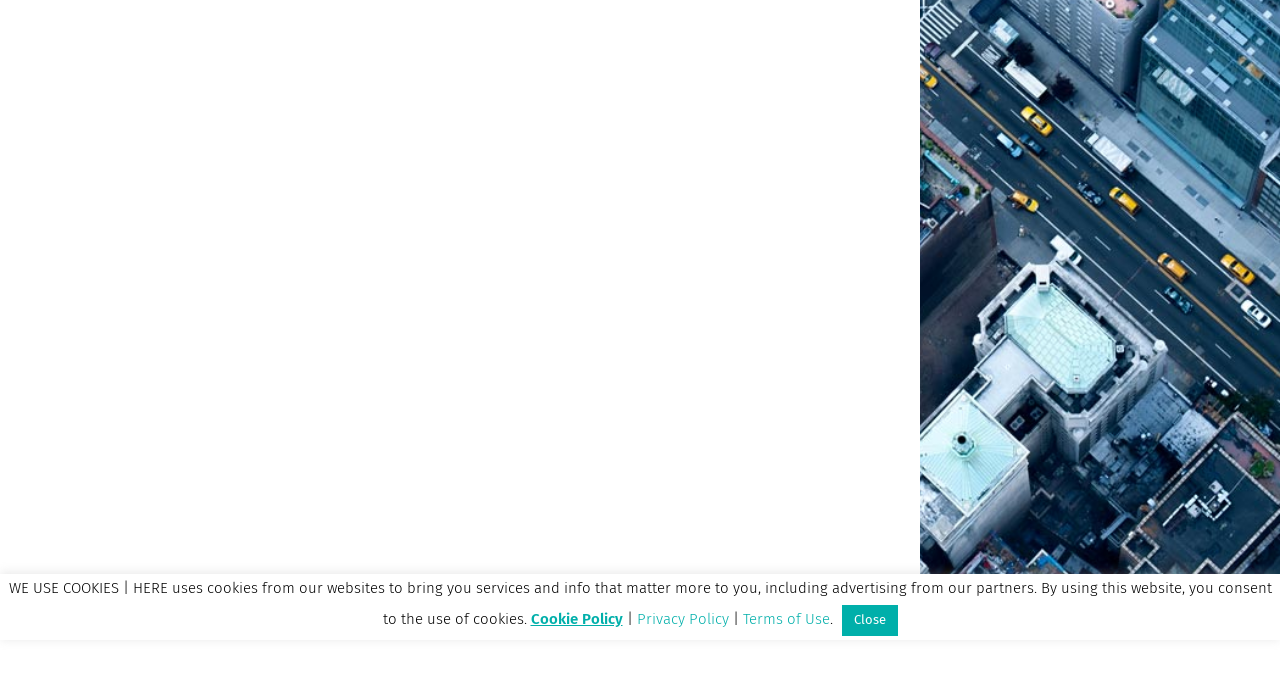Refer to the element description Close and identify the corresponding bounding box in the screenshot. Format the coordinates as (top-left x, top-left y, bottom-right x, bottom-right y) with values in the range of 0 to 1.

[0.657, 0.879, 0.701, 0.924]